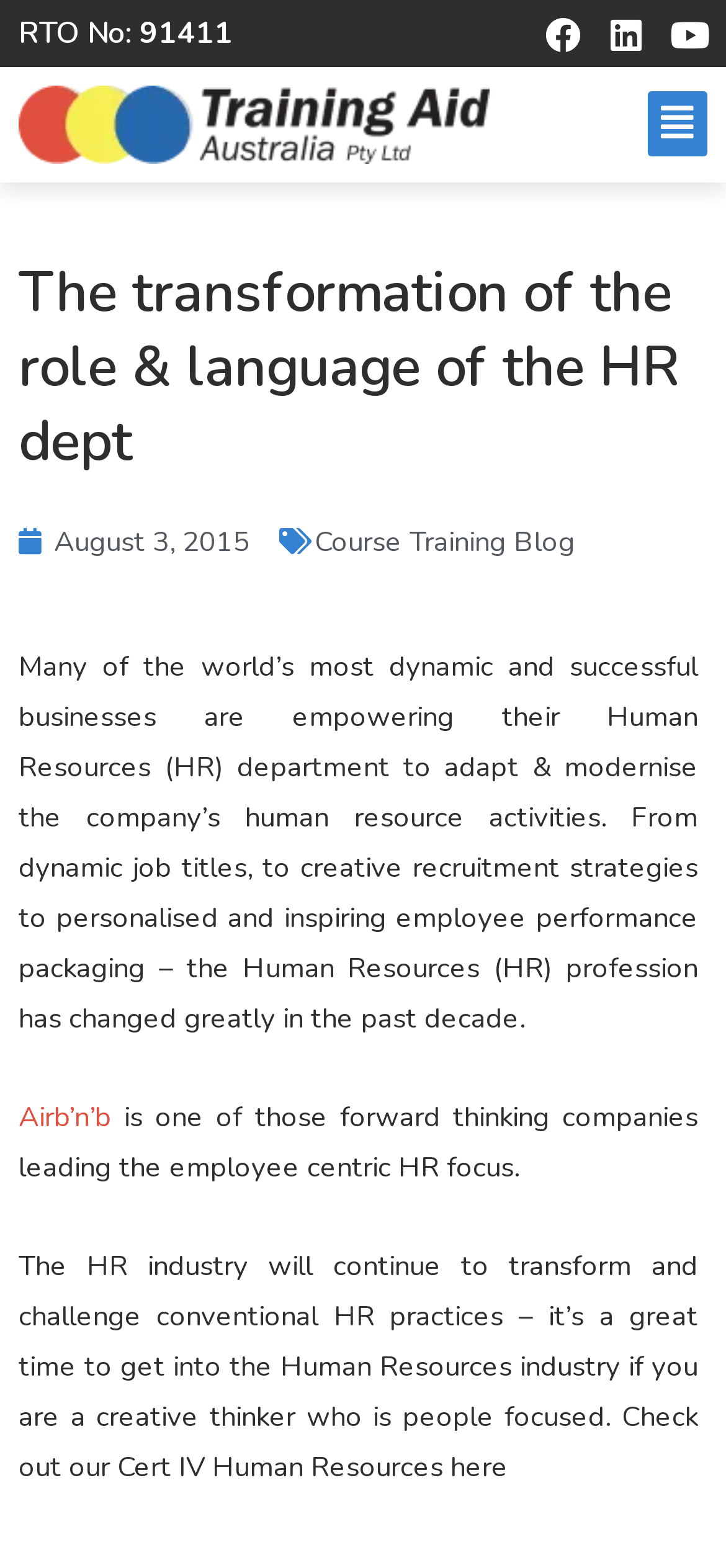Using a single word or phrase, answer the following question: 
What is the name of the course mentioned?

Cert IV Human Resources